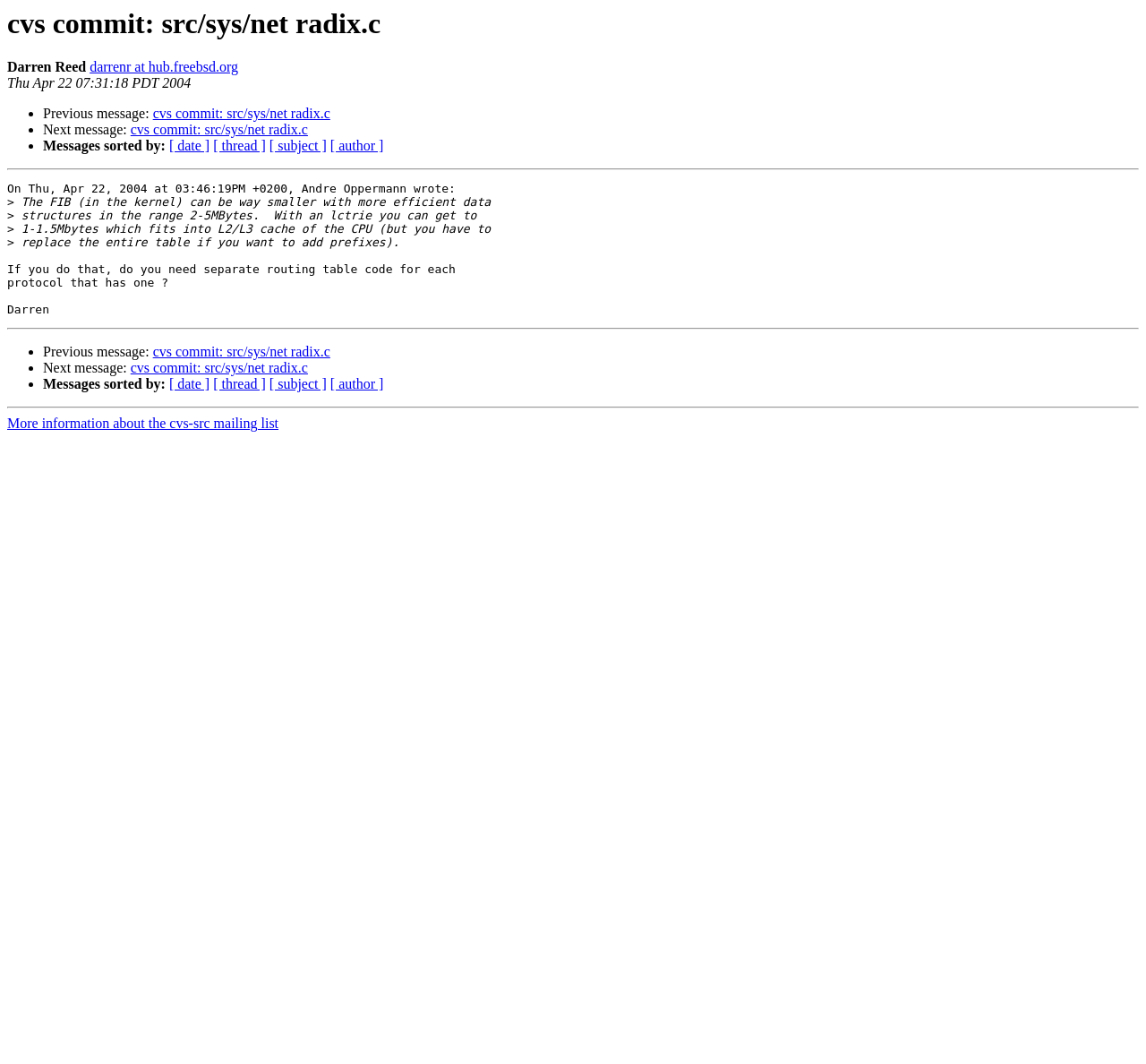Identify the bounding box coordinates of the clickable region to carry out the given instruction: "View previous message".

[0.038, 0.1, 0.133, 0.114]